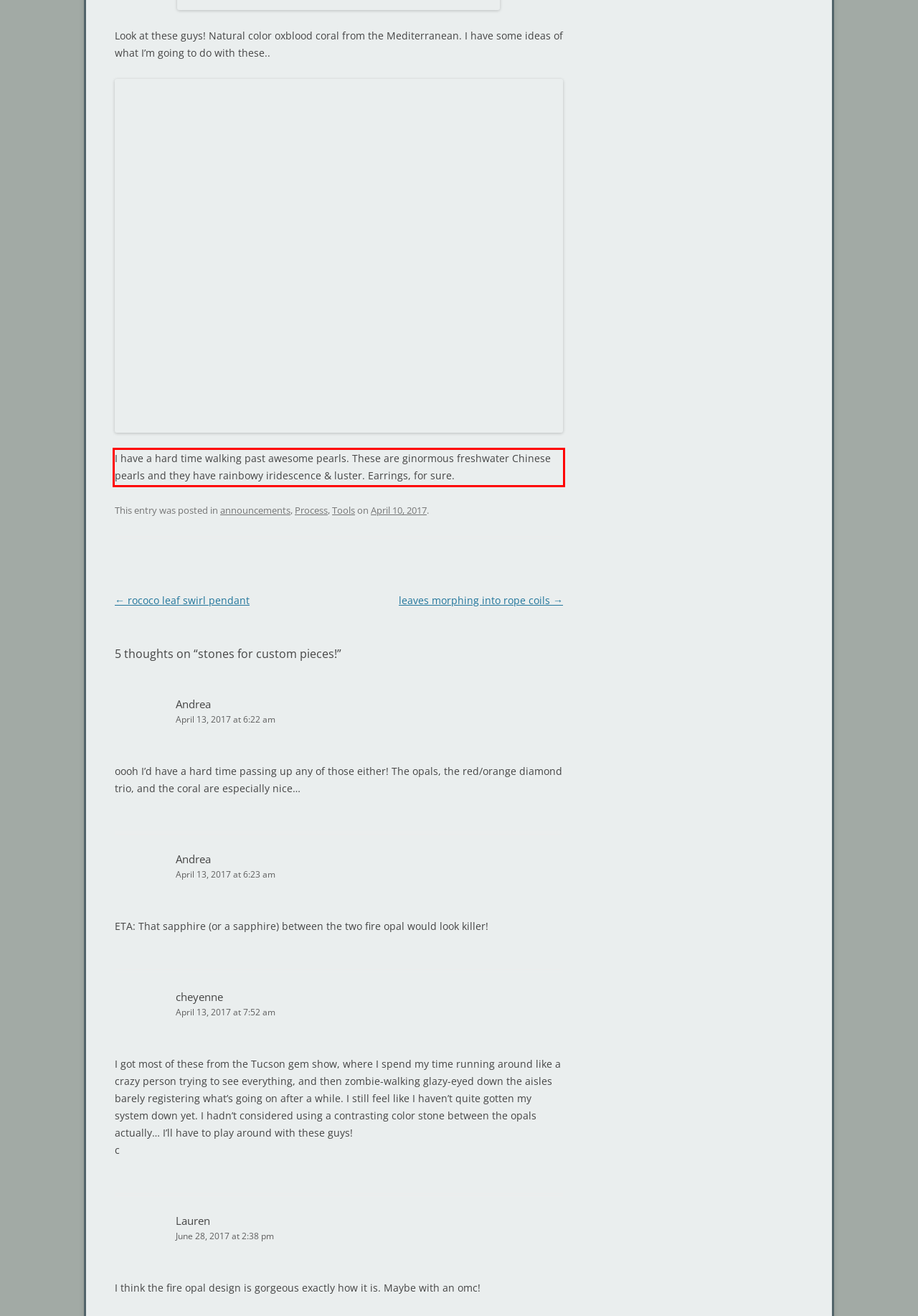Within the screenshot of the webpage, locate the red bounding box and use OCR to identify and provide the text content inside it.

I have a hard time walking past awesome pearls. These are ginormous freshwater Chinese pearls and they have rainbowy iridescence & luster. Earrings, for sure.